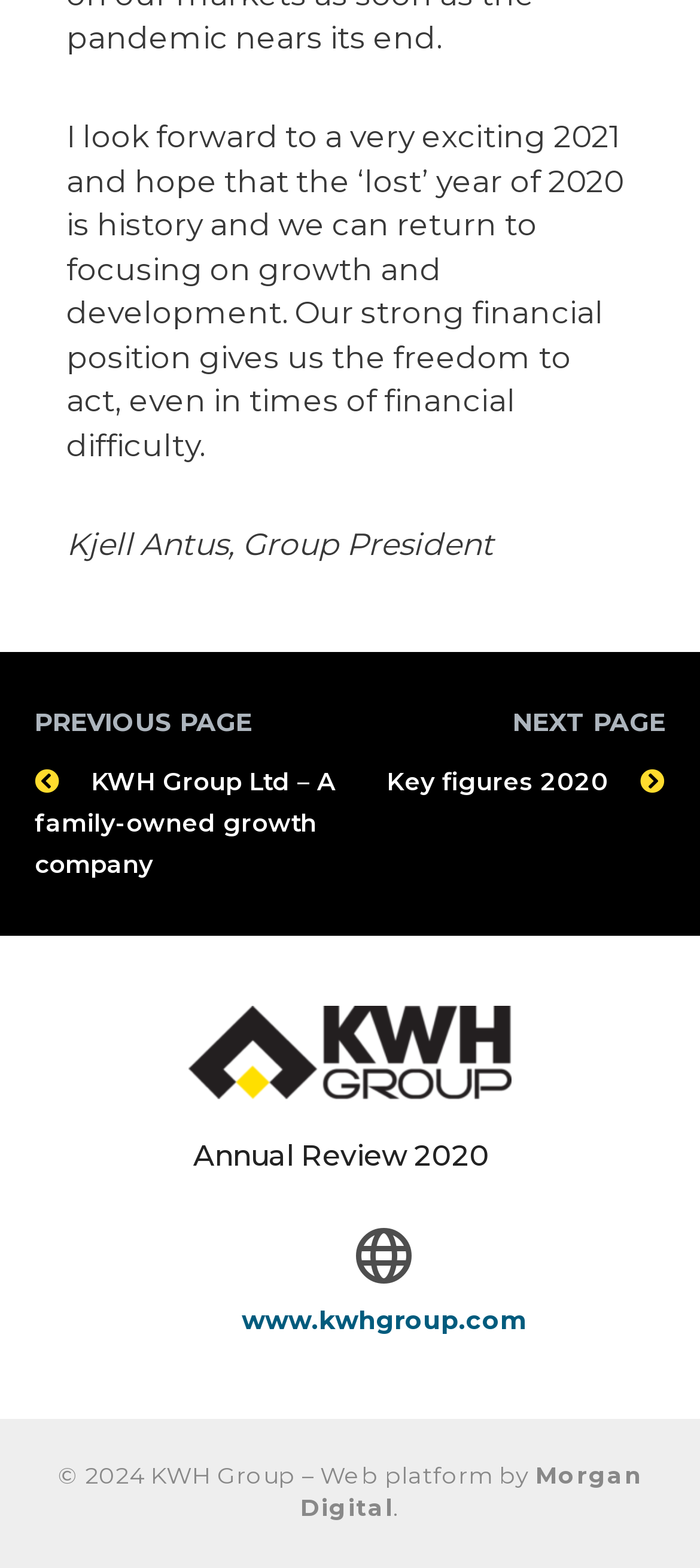What is the name of the company?
Refer to the image and provide a one-word or short phrase answer.

KWH Group Ltd